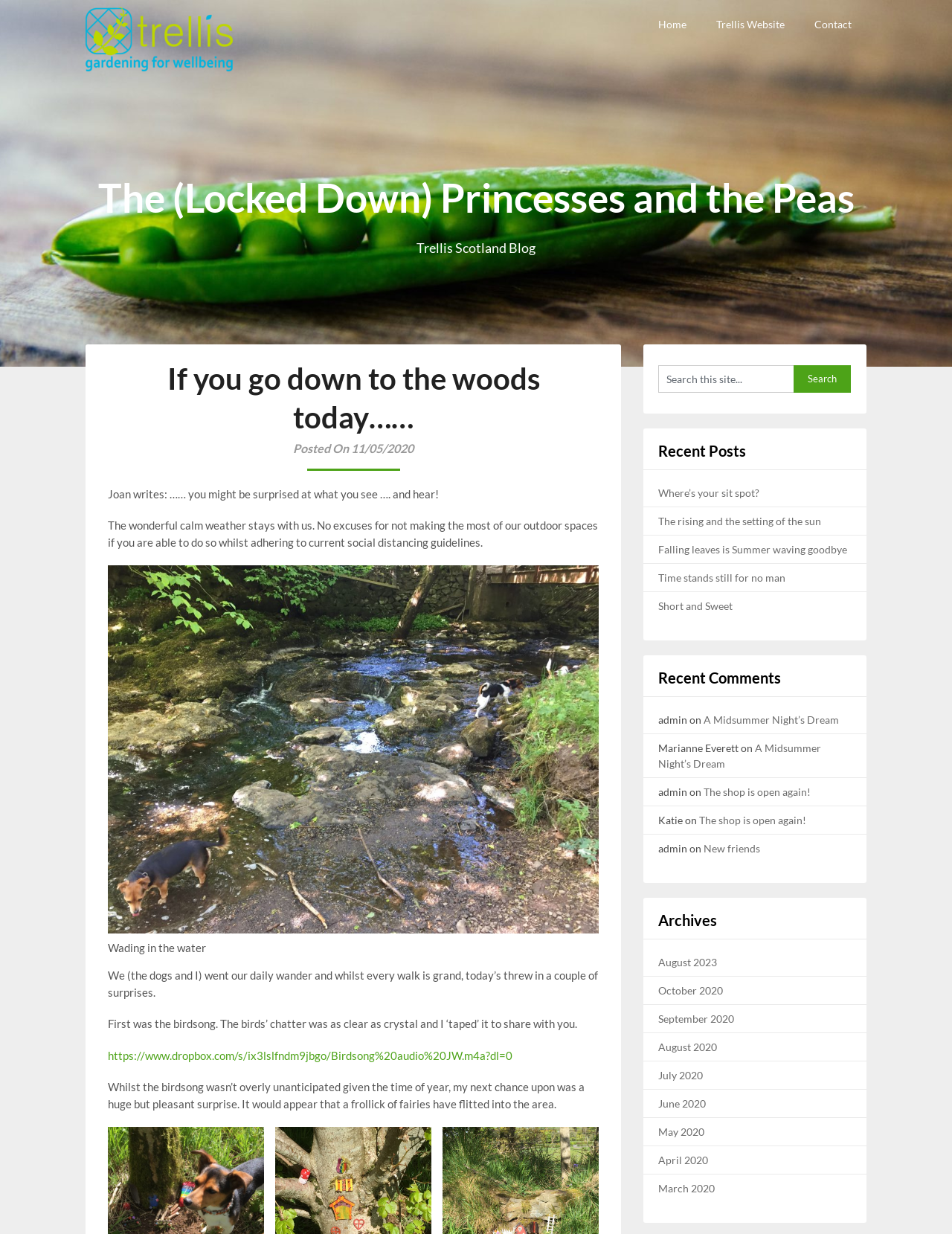Determine and generate the text content of the webpage's headline.

If you go down to the woods today……